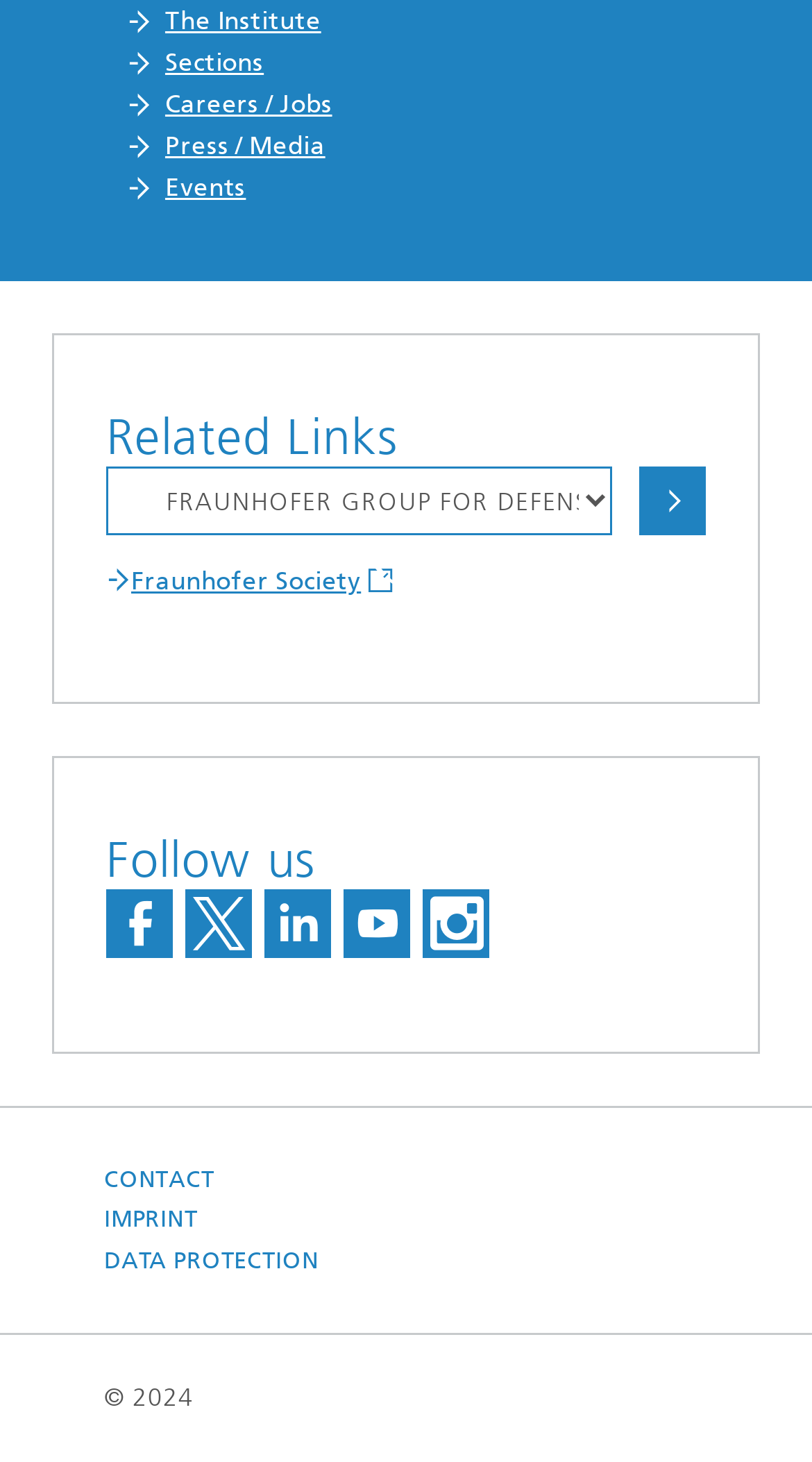Find and indicate the bounding box coordinates of the region you should select to follow the given instruction: "Choose an option from the combobox".

[0.131, 0.319, 0.754, 0.366]